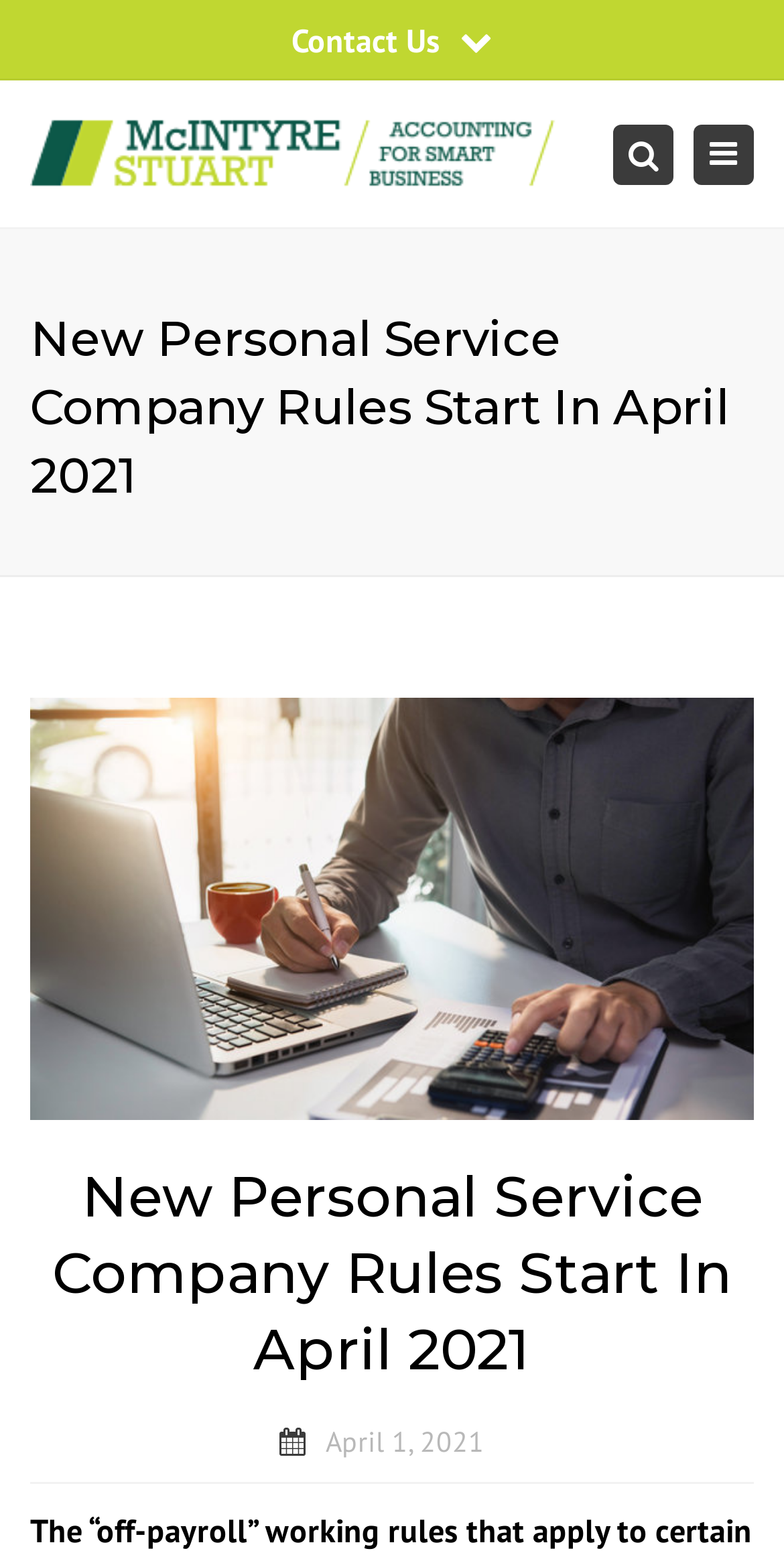Create an in-depth description of the webpage, covering main sections.

The webpage appears to be an article or blog post discussing new personal service company rules starting in April 2021. At the top, there is a search bar and a navigation toggle button, situated on the right side of the page. Below this, there is a header section with the title "New Personal Service Company Rules Start In April 2021" in large font.

On the left side of the page, there is a section with the company's contact information, including a PO box address, phone number, and business hours. There are also three social media links below this section.

The main content of the page is an article with a heading that matches the title of the page. The article is accompanied by an image of a man working, which takes up a significant portion of the page. The article text is not explicitly mentioned, but it likely discusses the new personal service company rules and their implications.

At the bottom of the page, there is a footer section with a copyright date of April 1, 2021. Overall, the page has a simple and clean layout, with a focus on presenting the article's content in a clear and readable manner.